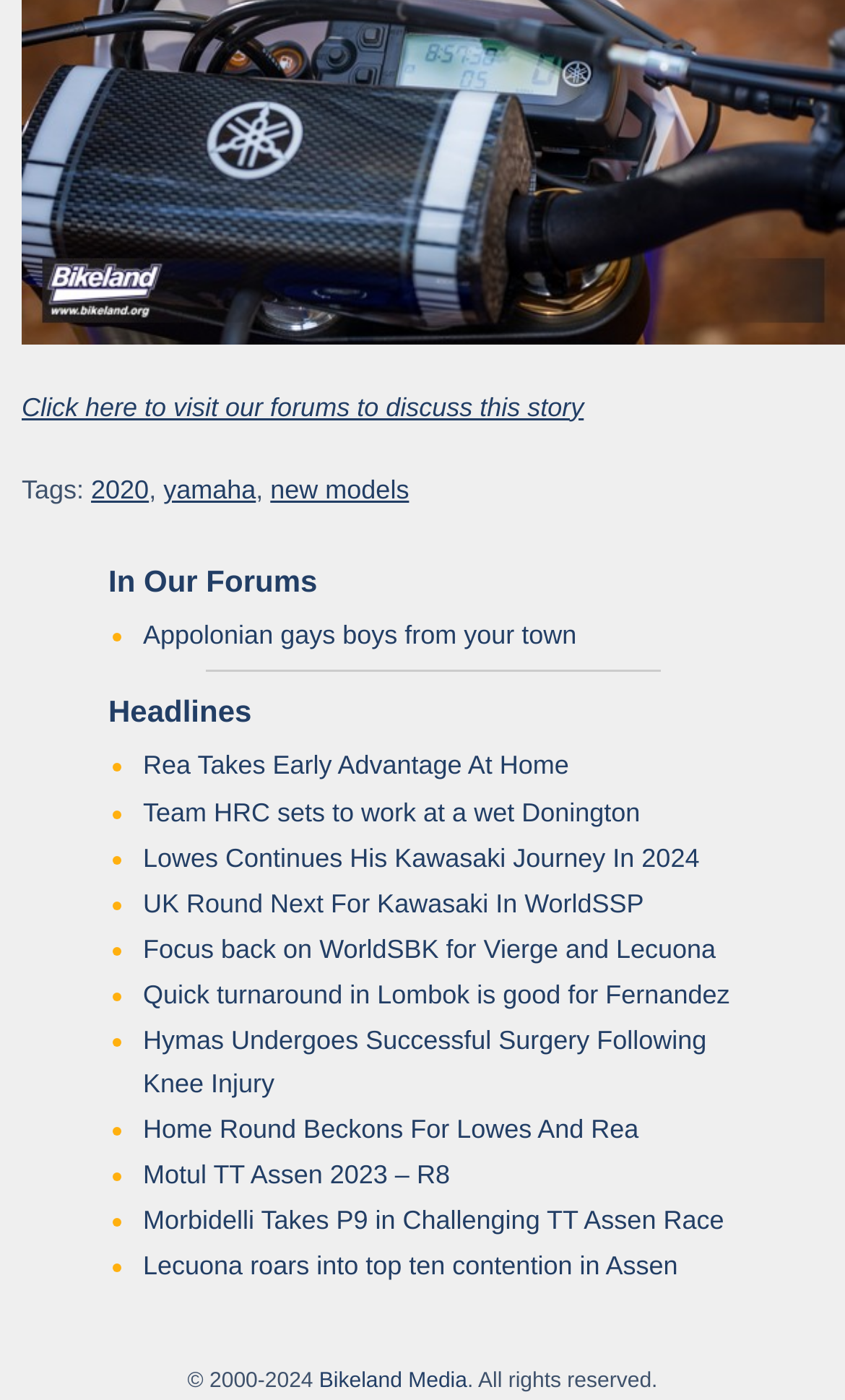Locate the bounding box coordinates of the element that should be clicked to execute the following instruction: "Check the latest headlines".

[0.128, 0.49, 0.897, 0.527]